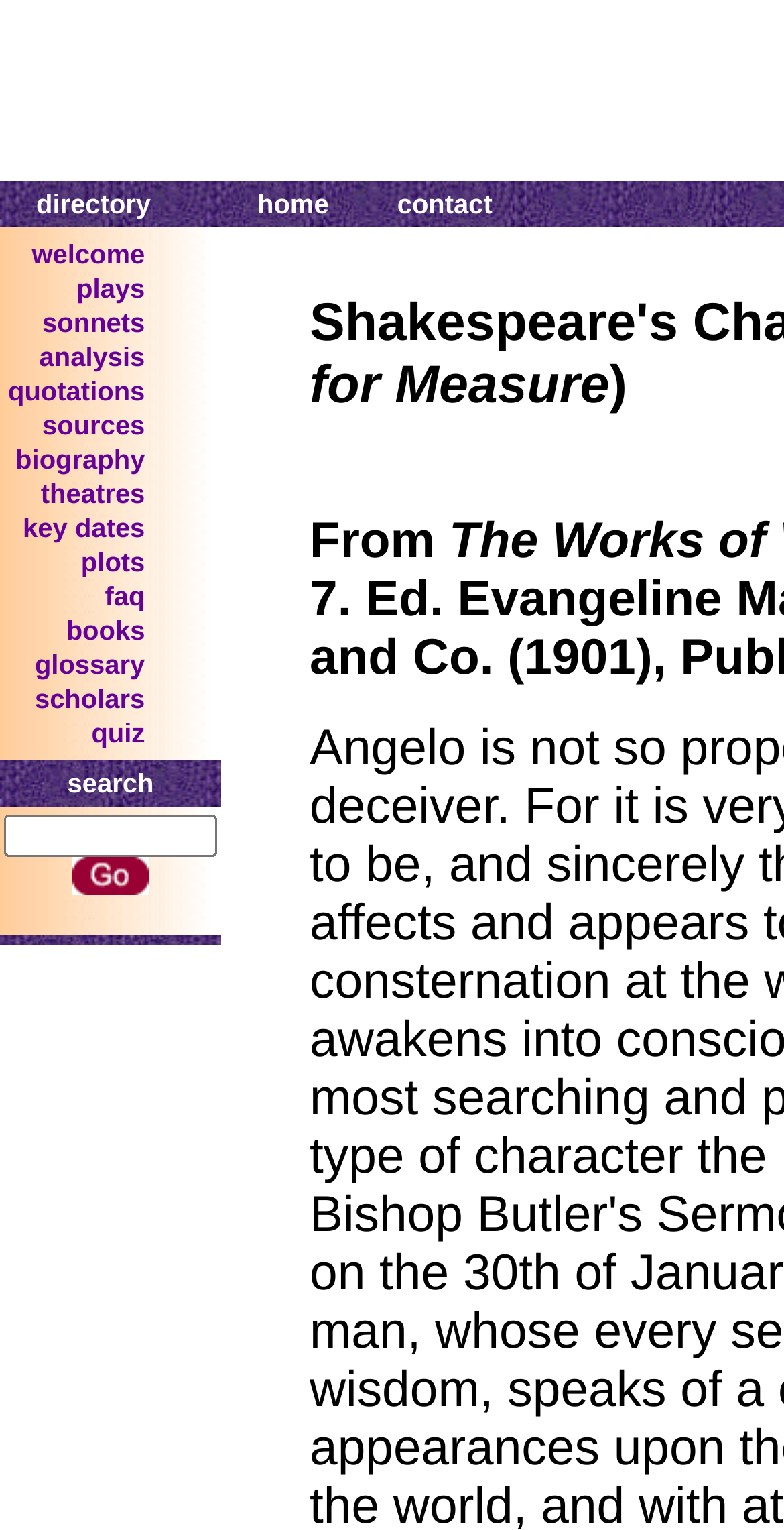Give a concise answer using one word or a phrase to the following question:
What is the second item in the top navigation bar?

plays